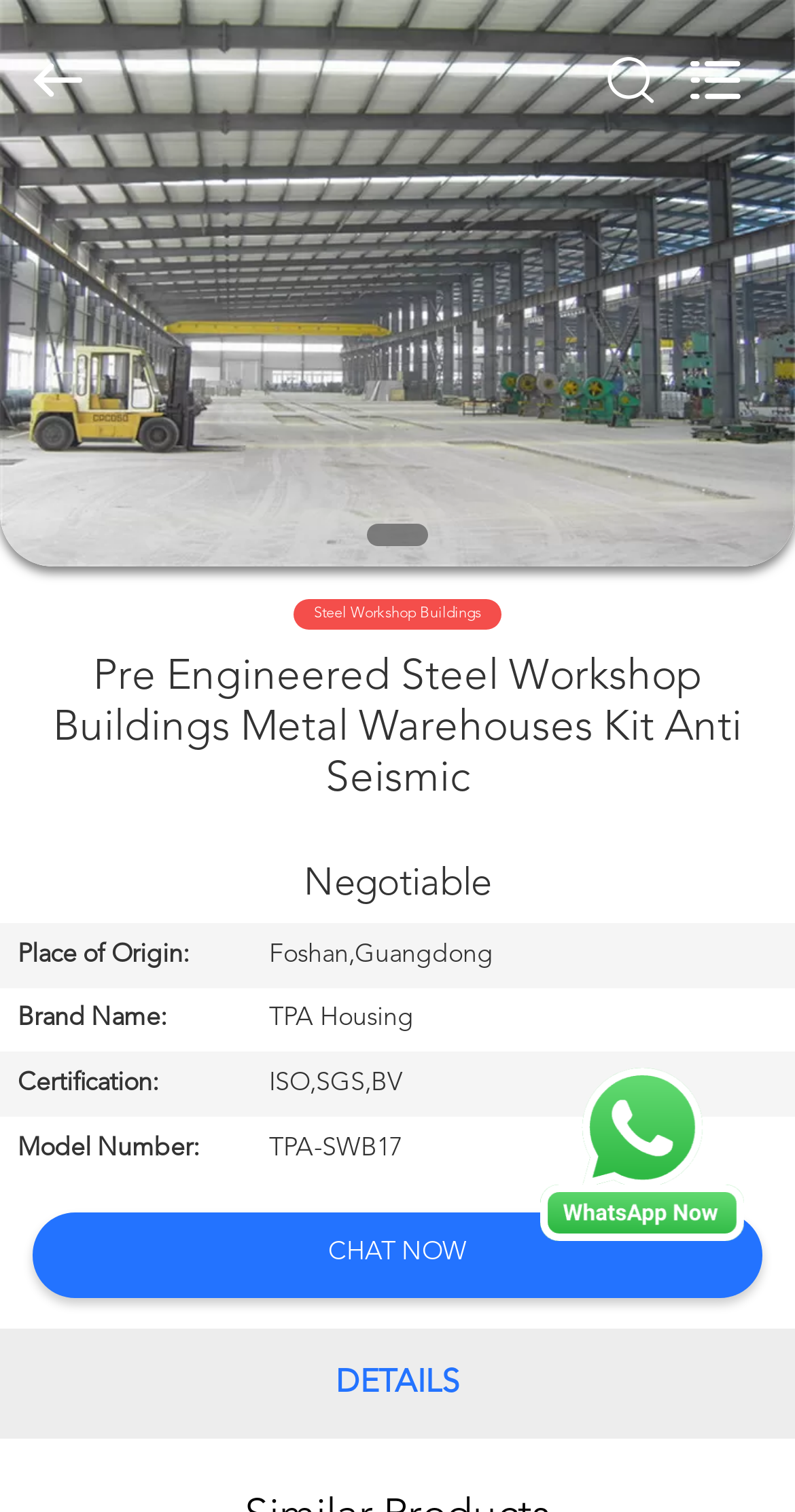Determine the bounding box for the UI element that matches this description: "Videos".

[0.0, 0.259, 0.228, 0.292]